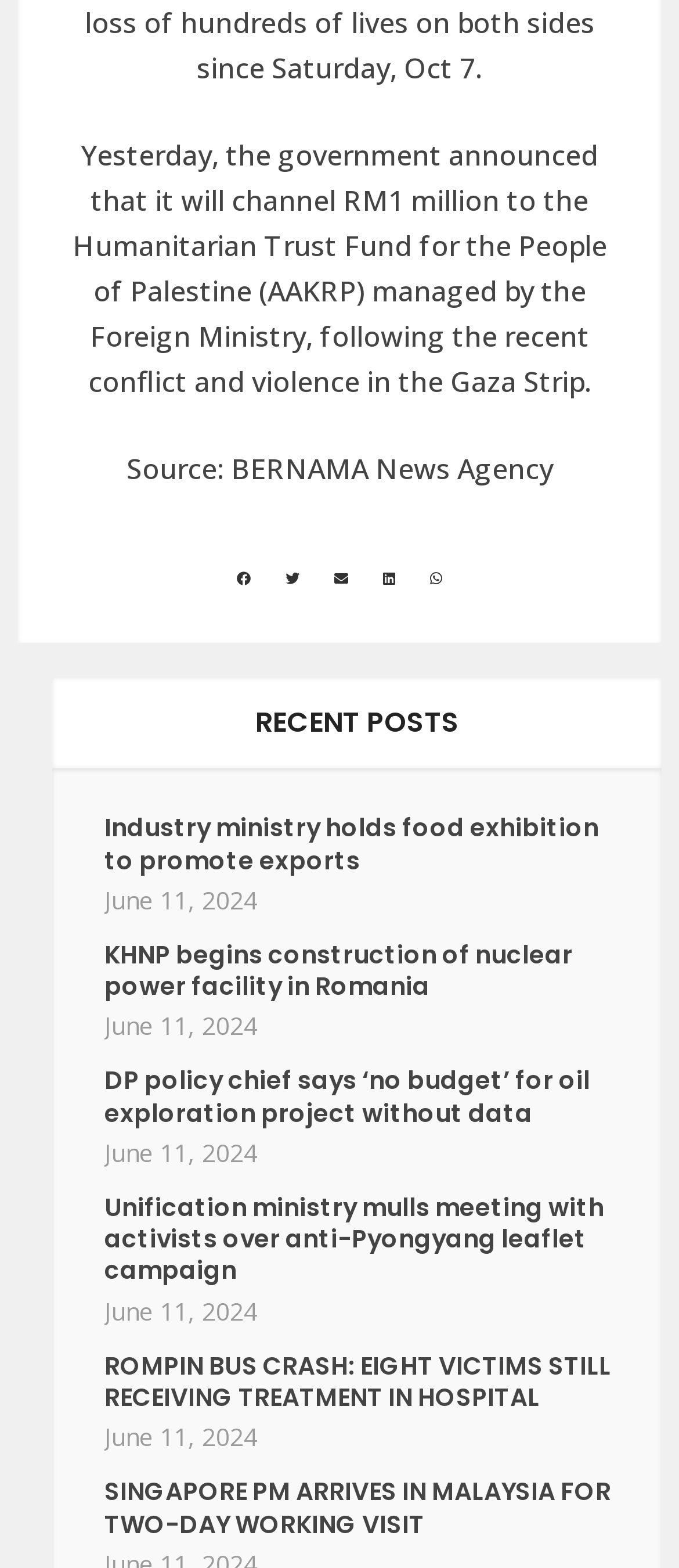Find the bounding box coordinates of the element to click in order to complete this instruction: "Share on twitter". The bounding box coordinates must be four float numbers between 0 and 1, denoted as [left, top, right, bottom].

[0.421, 0.362, 0.441, 0.377]